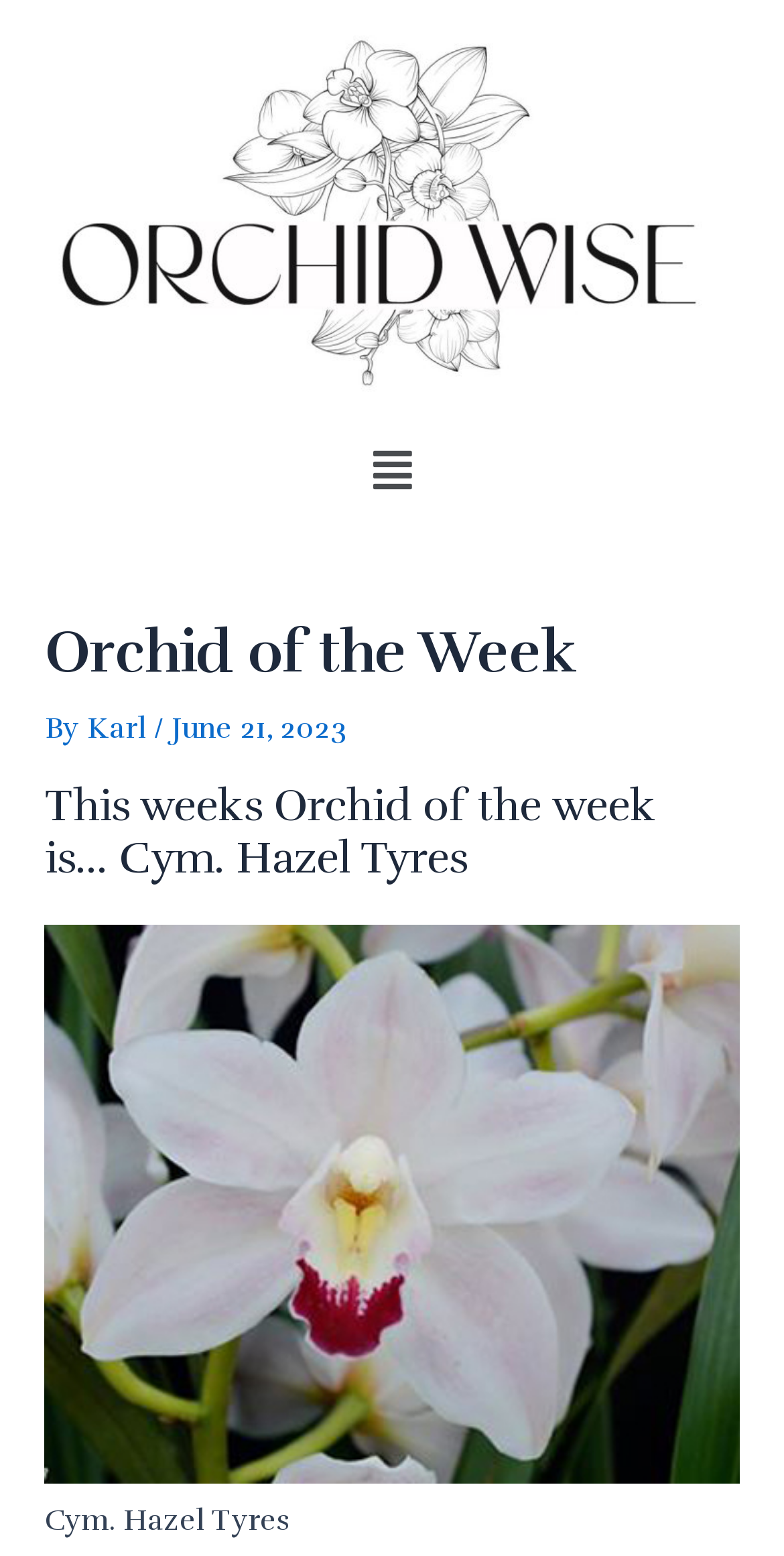Please identify and generate the text content of the webpage's main heading.

Orchid of the Week